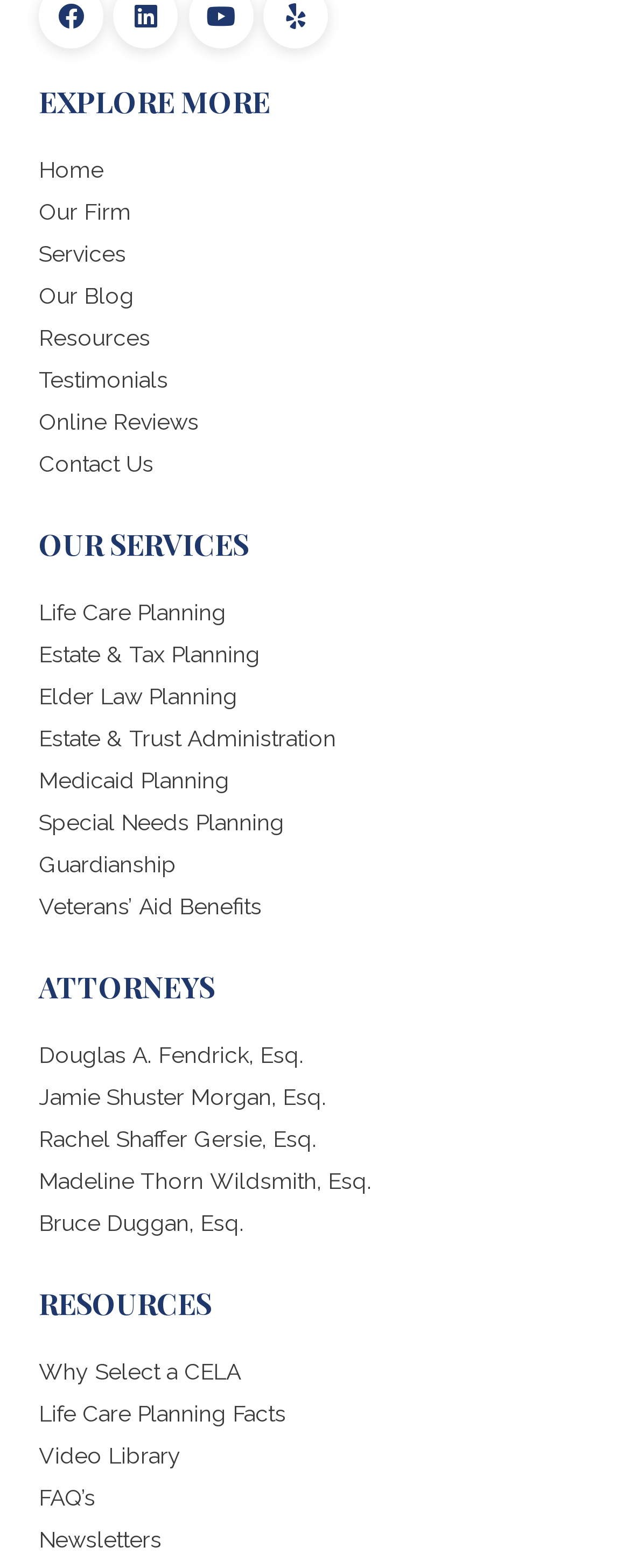What is the last resource listed under 'RESOURCES'?
Offer a detailed and exhaustive answer to the question.

By examining the webpage structure, I can see that the last link under the 'RESOURCES' heading is 'Newsletters', which suggests that it is the last resource listed.